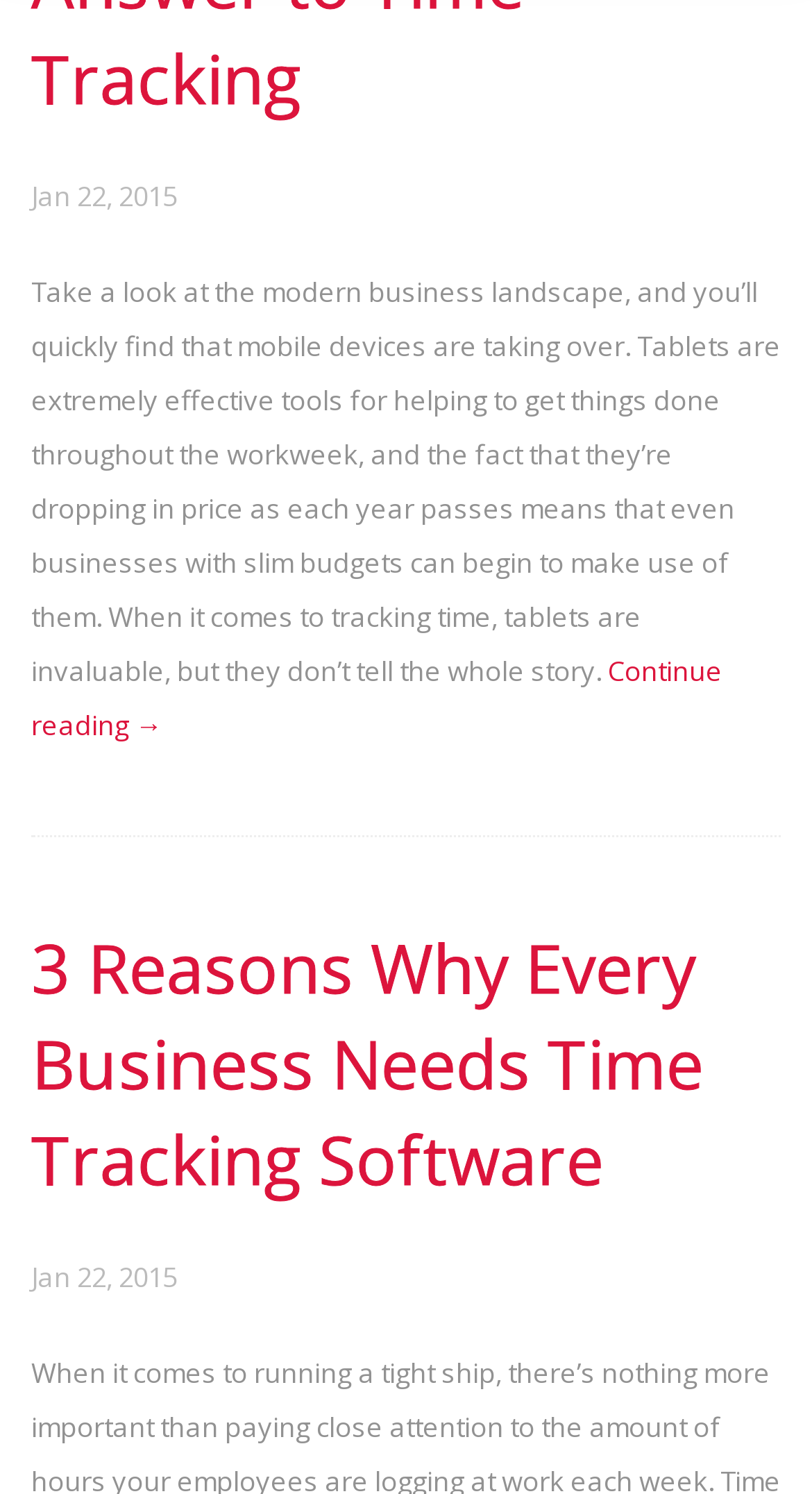Using the given element description, provide the bounding box coordinates (top-left x, top-left y, bottom-right x, bottom-right y) for the corresponding UI element in the screenshot: Login

[0.454, 0.13, 0.546, 0.156]